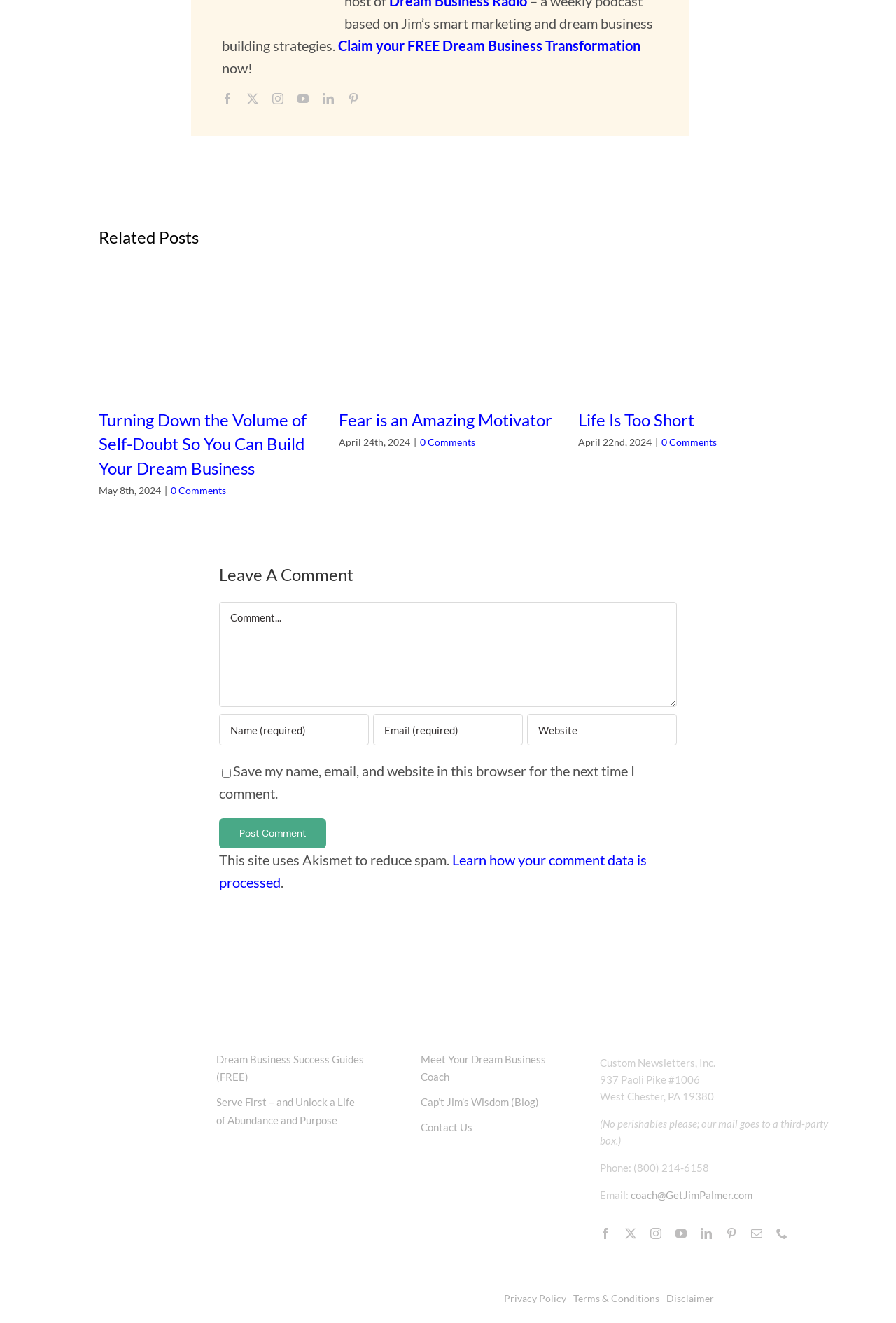Please give the bounding box coordinates of the area that should be clicked to fulfill the following instruction: "Post a comment". The coordinates should be in the format of four float numbers from 0 to 1, i.e., [left, top, right, bottom].

[0.245, 0.619, 0.364, 0.641]